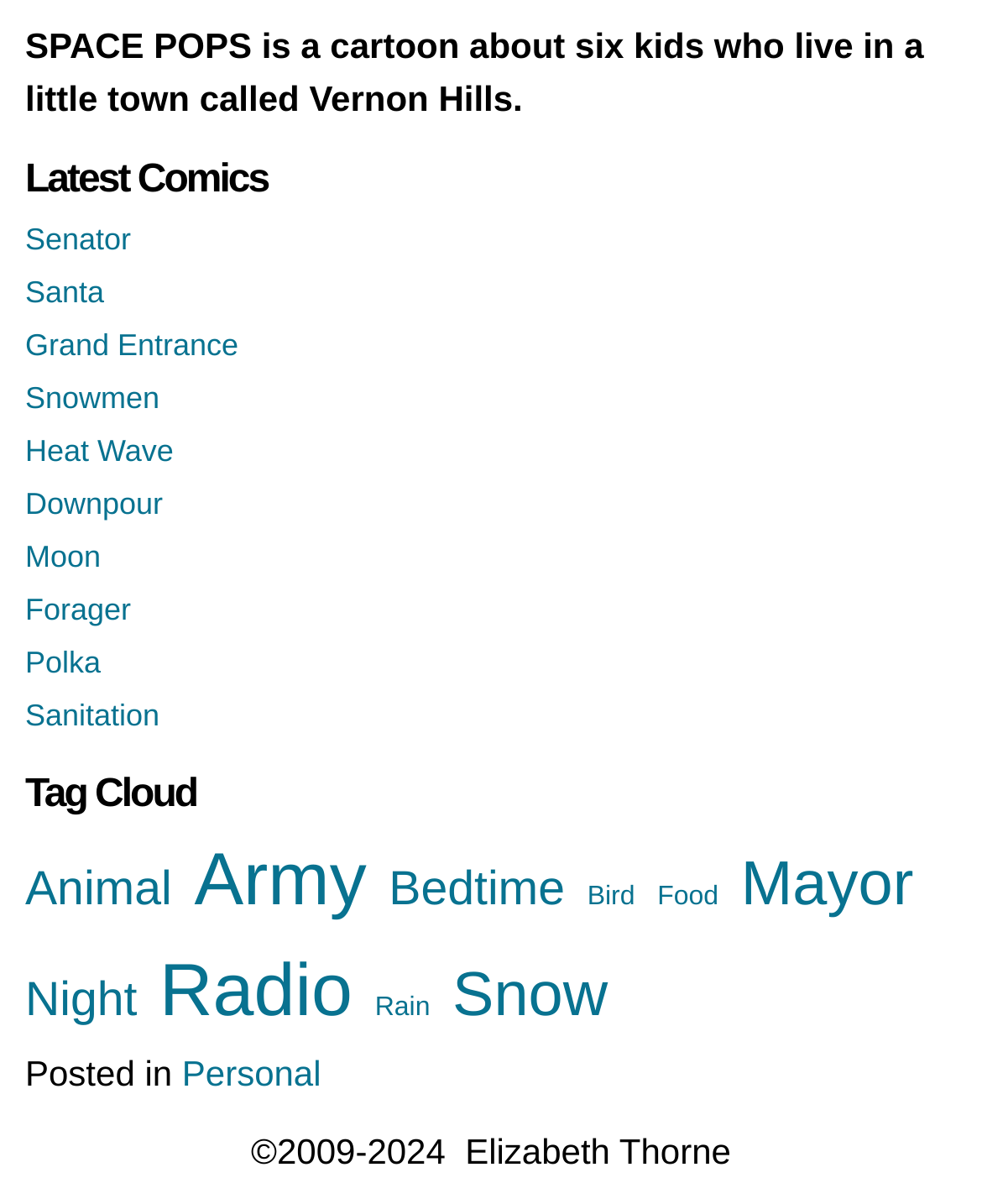What is the name of the cartoon?
Give a one-word or short-phrase answer derived from the screenshot.

SPACE POPS